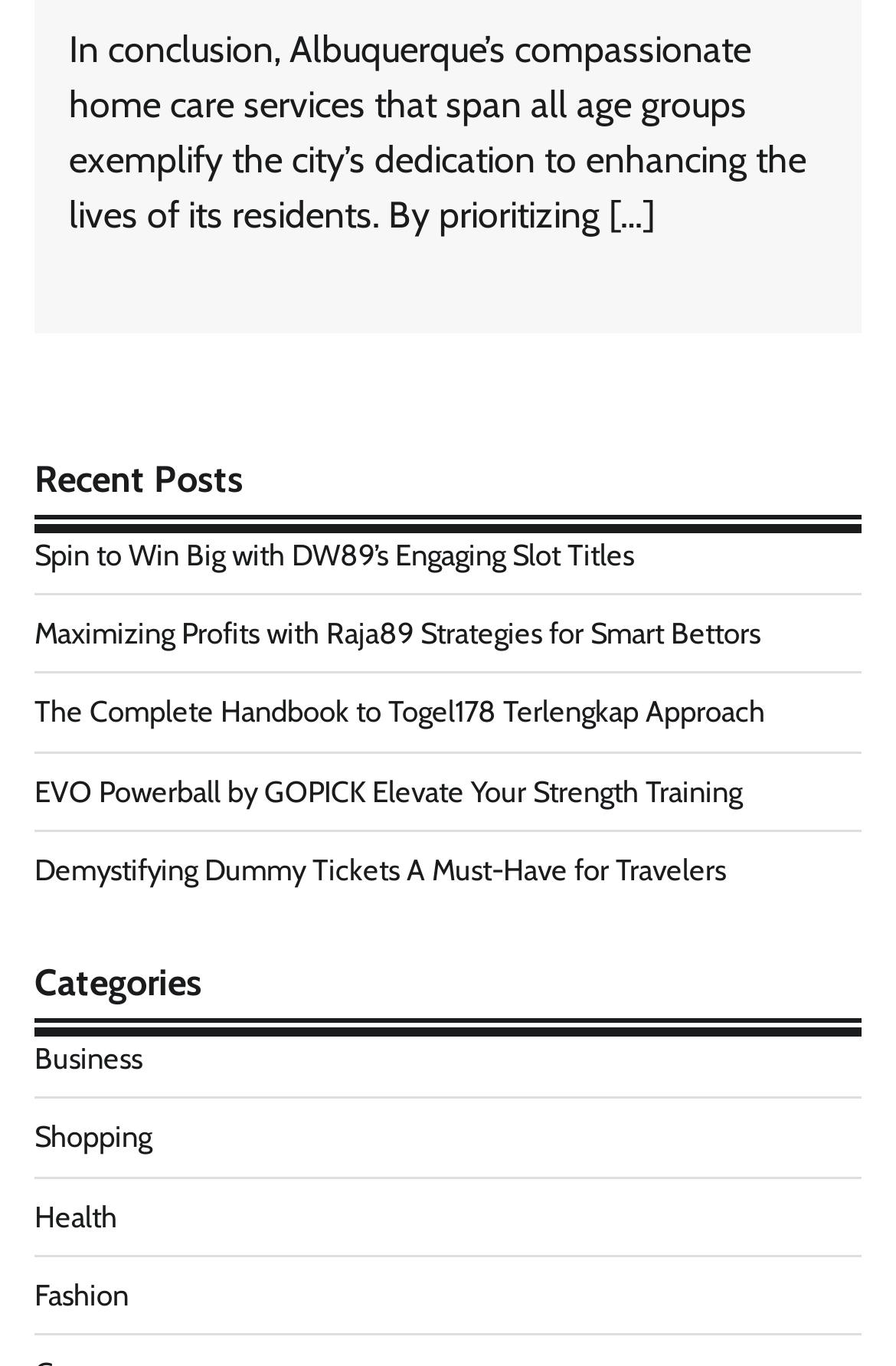How many categories are listed?
Answer the question with a single word or phrase, referring to the image.

4